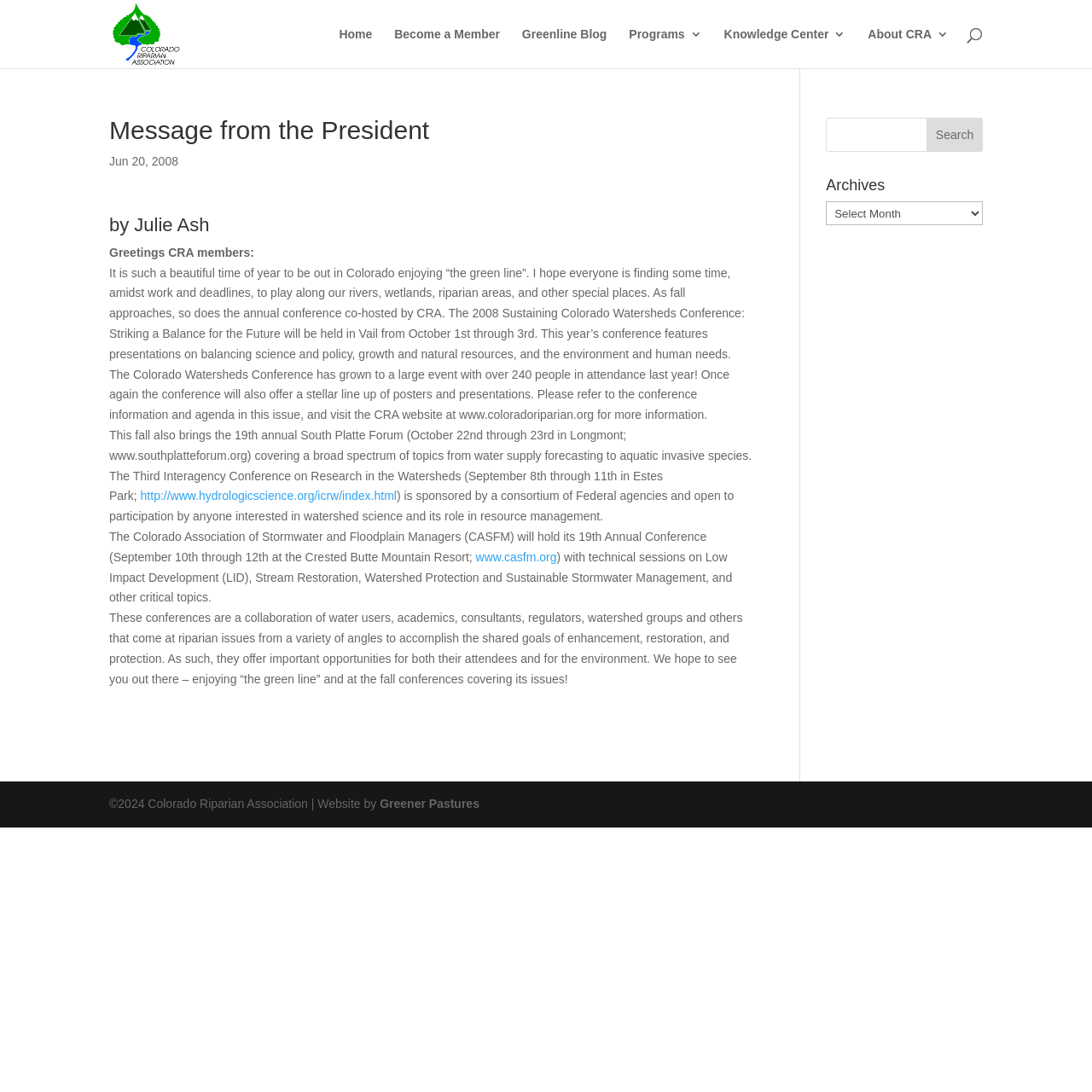Can you look at the image and give a comprehensive answer to the question:
How many links are in the navigation menu?

The navigation menu is located at the top of the webpage and contains links to 'Home', 'Become a Member', 'Greenline Blog', 'Programs 3', 'Knowledge Center 3', and 'About CRA 3'. Therefore, there are 6 links in the navigation menu.